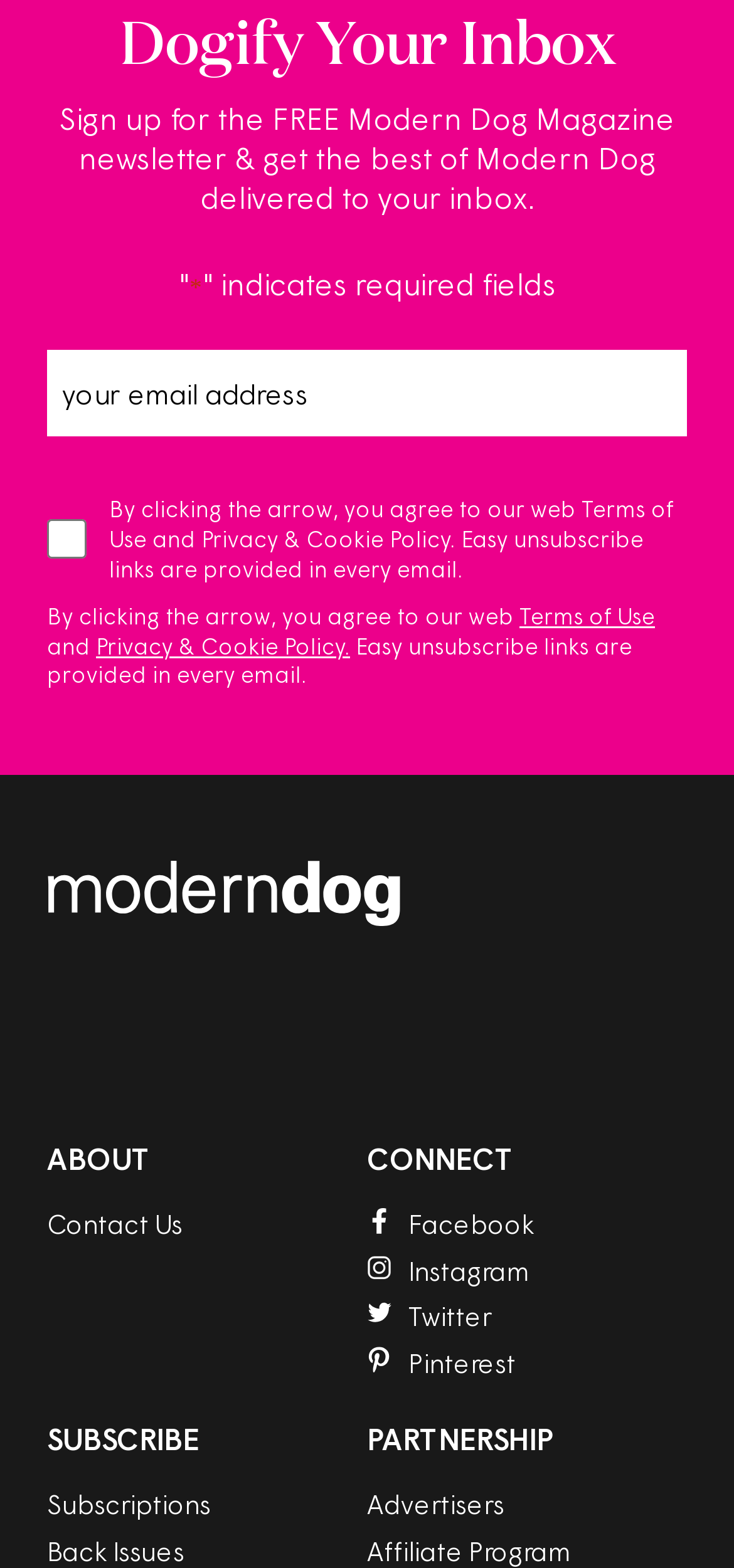What are the available platforms to download the app?
Relying on the image, give a concise answer in one word or a brief phrase.

Apple App Store and Google Play